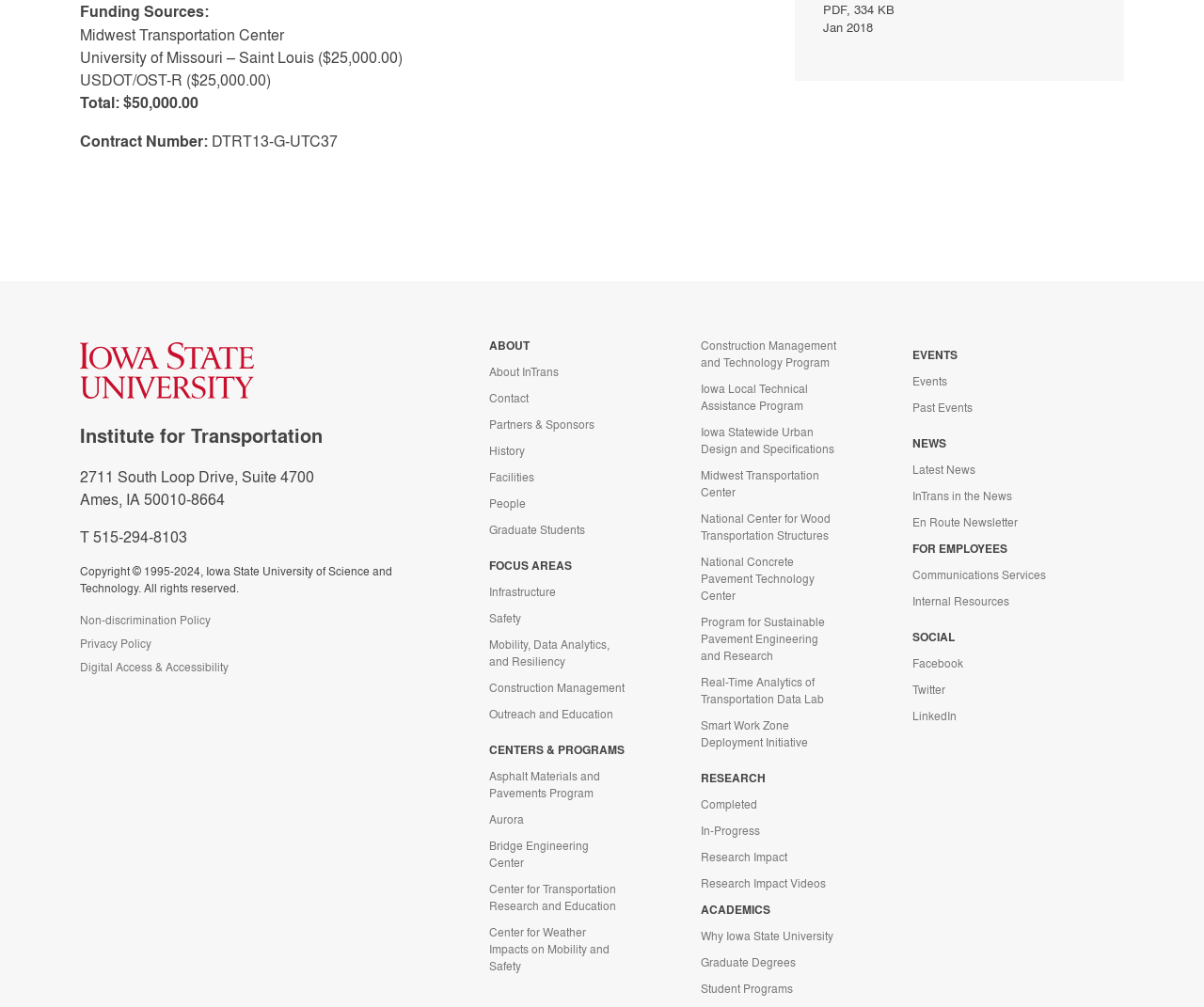Locate the bounding box coordinates of the area that needs to be clicked to fulfill the following instruction: "Read article published on JUNE 27, 2022". The coordinates should be in the format of four float numbers between 0 and 1, namely [left, top, right, bottom].

None